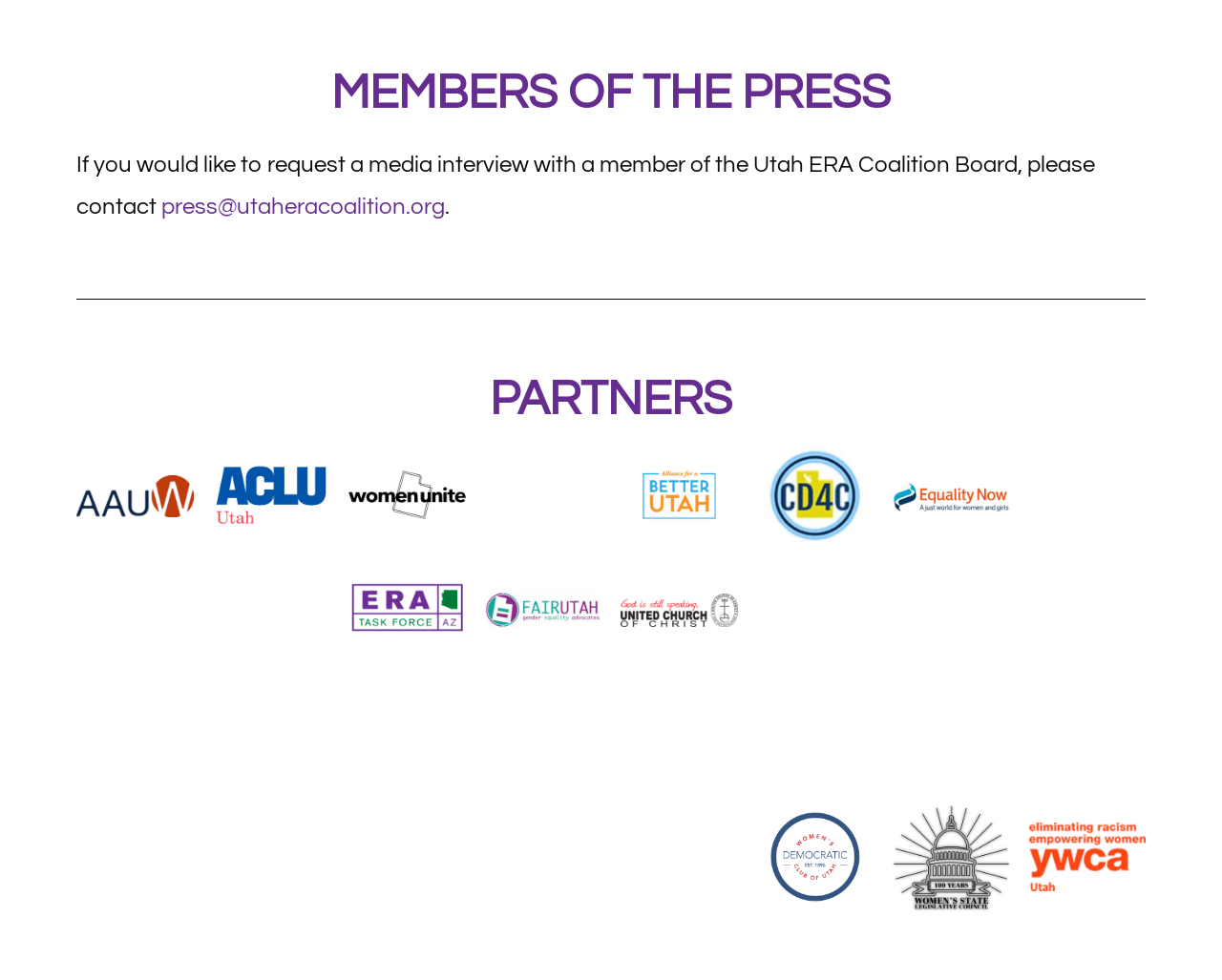Identify the coordinates of the bounding box for the element that must be clicked to accomplish the instruction: "Explore the ERA Task force AZ website".

[0.285, 0.592, 0.381, 0.648]